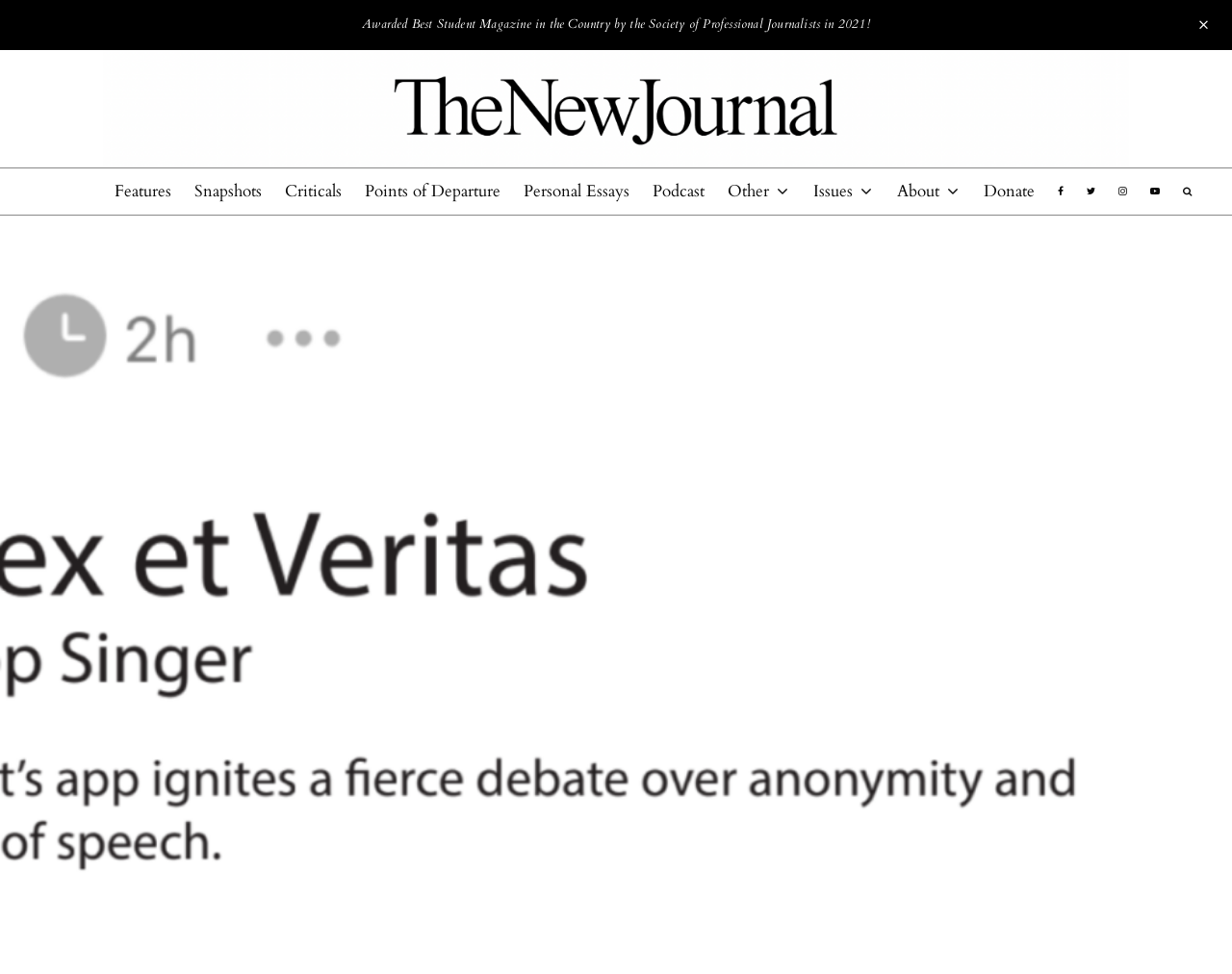Please provide a brief answer to the following inquiry using a single word or phrase:
What is the award won by the magazine?

Best Student Magazine